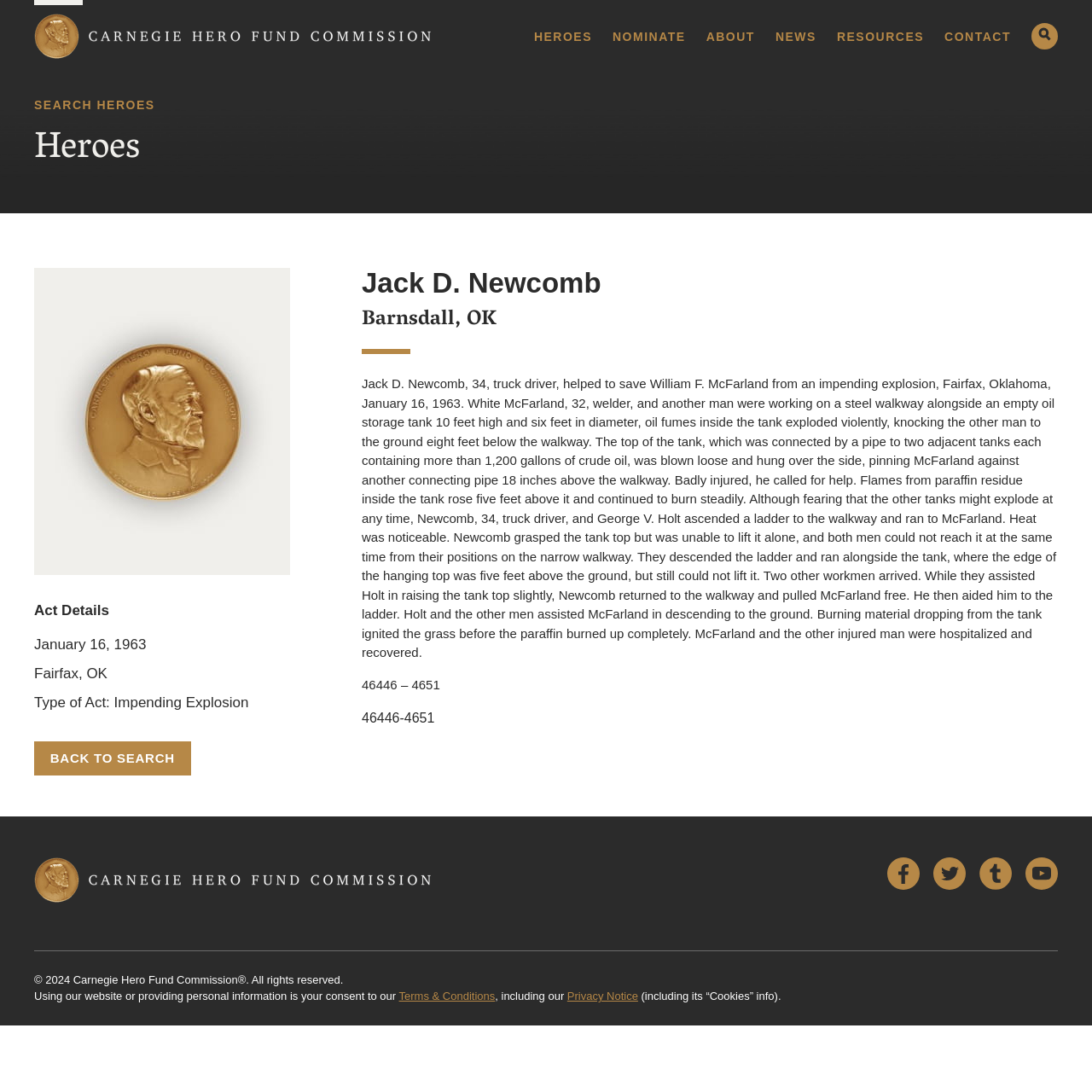What is the name of the hero?
Please describe in detail the information shown in the image to answer the question.

The name of the hero is mentioned in the heading 'Jack D. Newcomb' inside the article element.